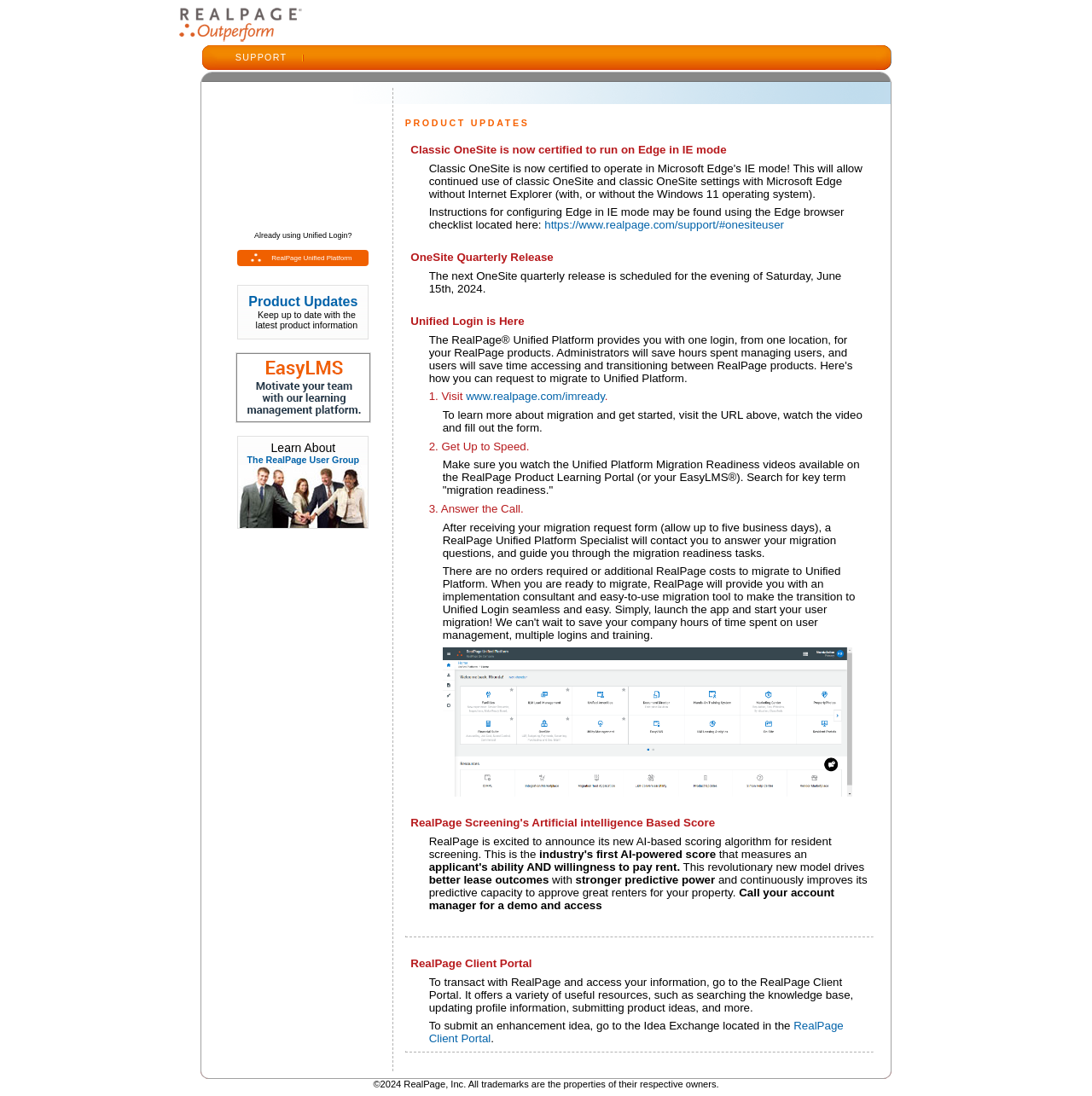Explain in detail what is displayed on the webpage.

The webpage is titled "RealPage Sign-on" and has a layout divided into several sections. At the top, there is a table with three cells, each containing an image. Below this, there is a section with a heading "SUPPORT" and a link to "SUPPORT" accompanied by an image. 

The main content of the page is divided into two sections. The first section has a heading "Already using Unified Login?" and provides information about the RealPage Unified Platform, including a link to learn more about it. There are also images and links to "Product Updates" and "The RealPage User Group".

The second section is titled "PRODUCT UPDATES" and contains several updates about RealPage products, including the certification of Classic OneSite to run on Edge in IE mode, the next OneSite quarterly release, and the introduction of Unified Login. There are also links to learn more about these updates and to access the RealPage Client Portal. Additionally, there is information about RealPage Screening's new AI-based scoring algorithm for resident screening, accompanied by an image.

Throughout the page, there are various images, links, and headings that provide a clear structure to the content.